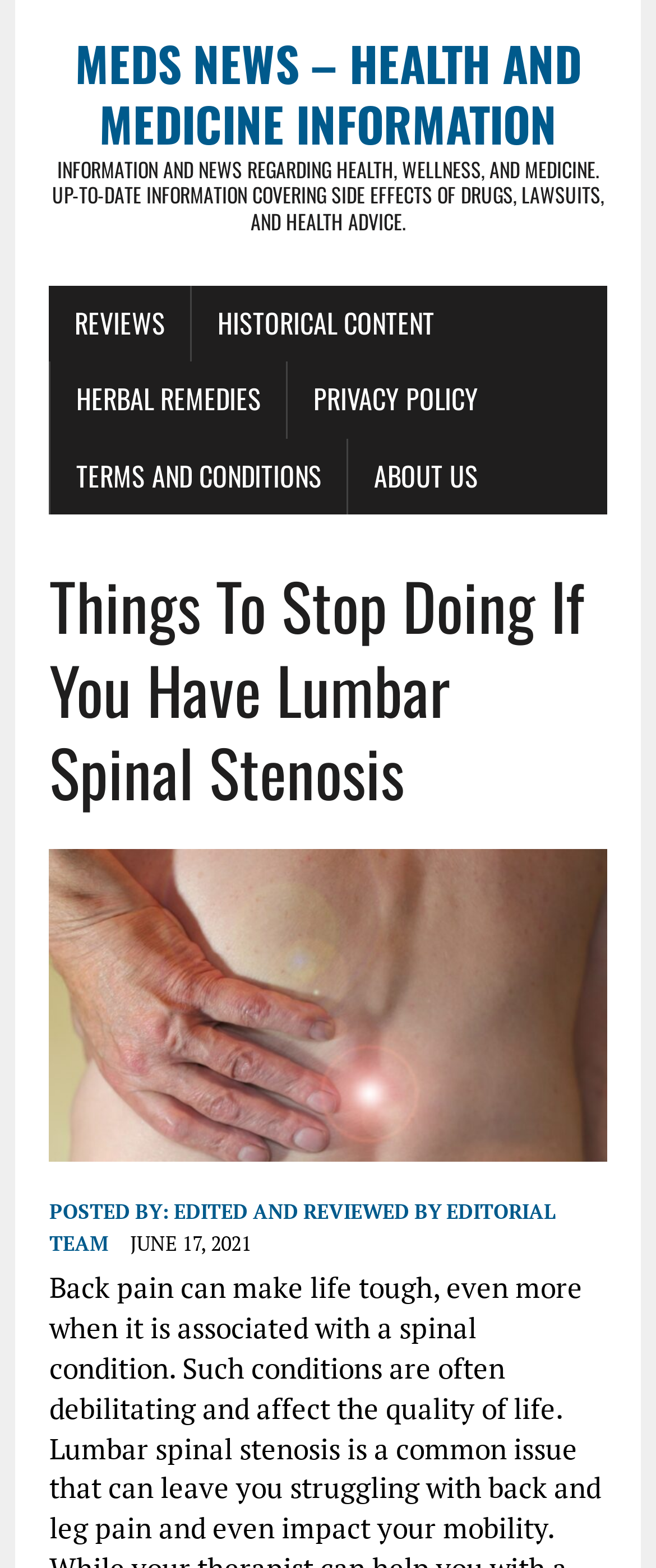Please determine the bounding box coordinates, formatted as (top-left x, top-left y, bottom-right x, bottom-right y), with all values as floating point numbers between 0 and 1. Identify the bounding box of the region described as: Terms and Conditions

[0.078, 0.28, 0.529, 0.328]